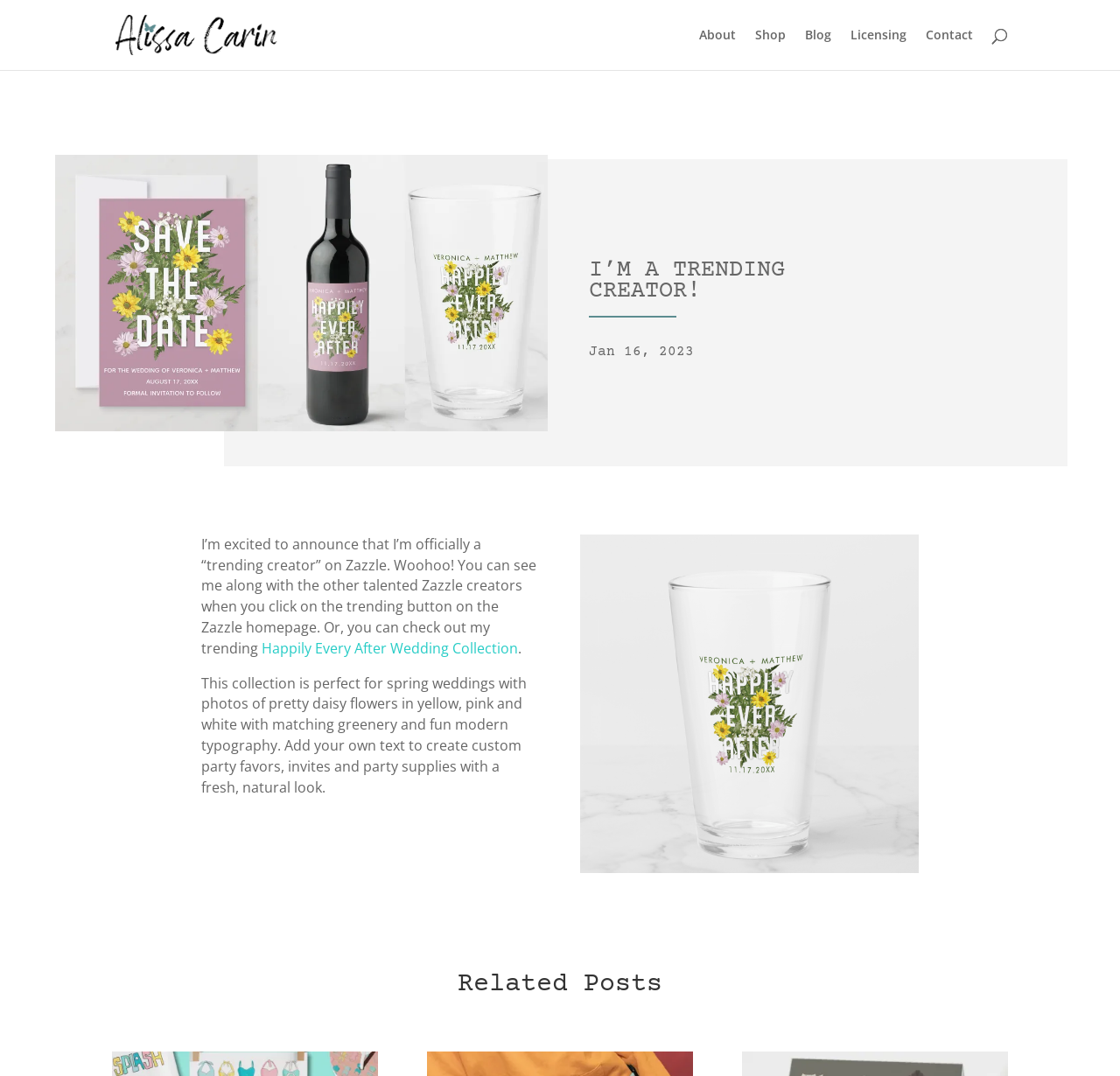Locate the bounding box coordinates of the area that needs to be clicked to fulfill the following instruction: "search for something". The coordinates should be in the format of four float numbers between 0 and 1, namely [left, top, right, bottom].

[0.1, 0.0, 0.9, 0.001]